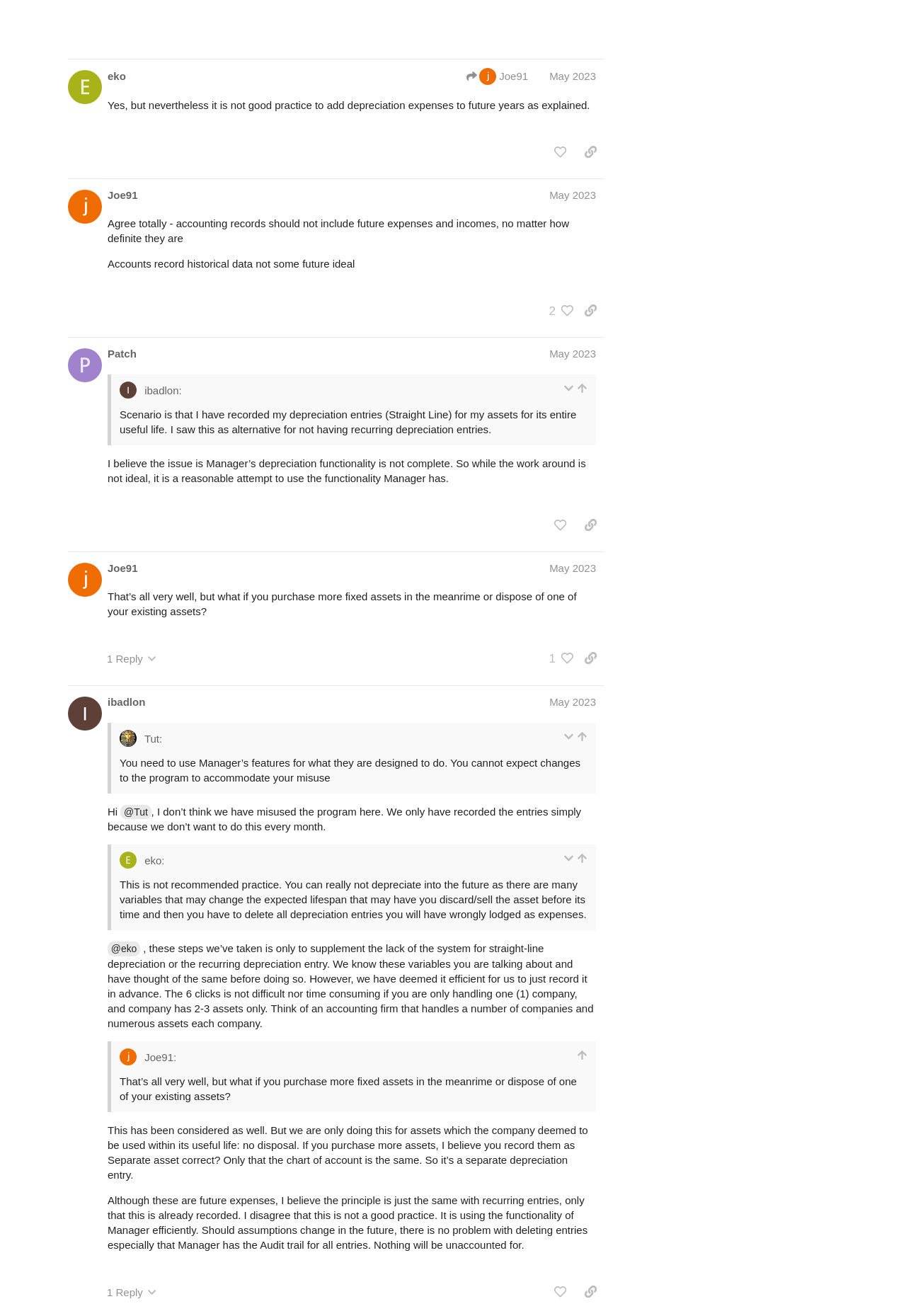Calculate the bounding box coordinates of the UI element given the description: "May 2023".

[0.767, 0.049, 0.818, 0.059]